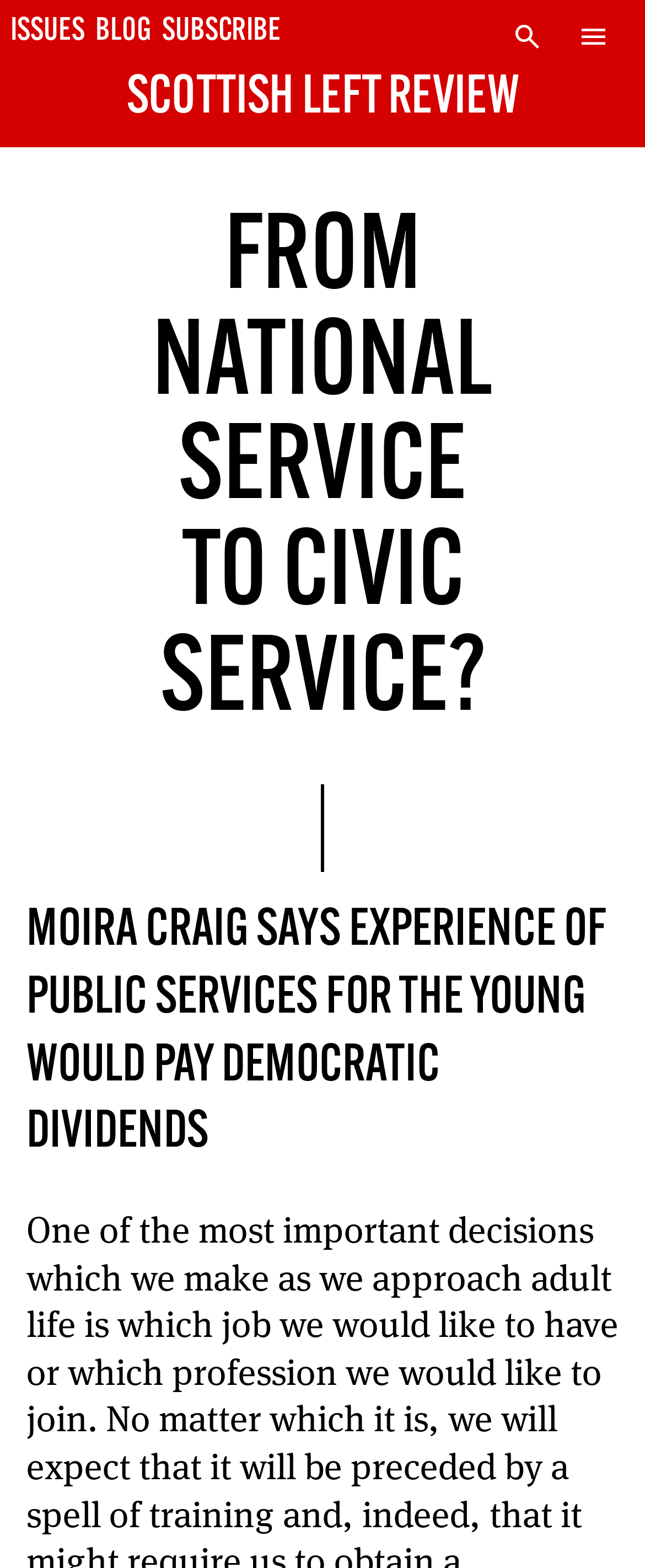Respond to the question below with a single word or phrase: Who is the author of the article?

Moira Craig